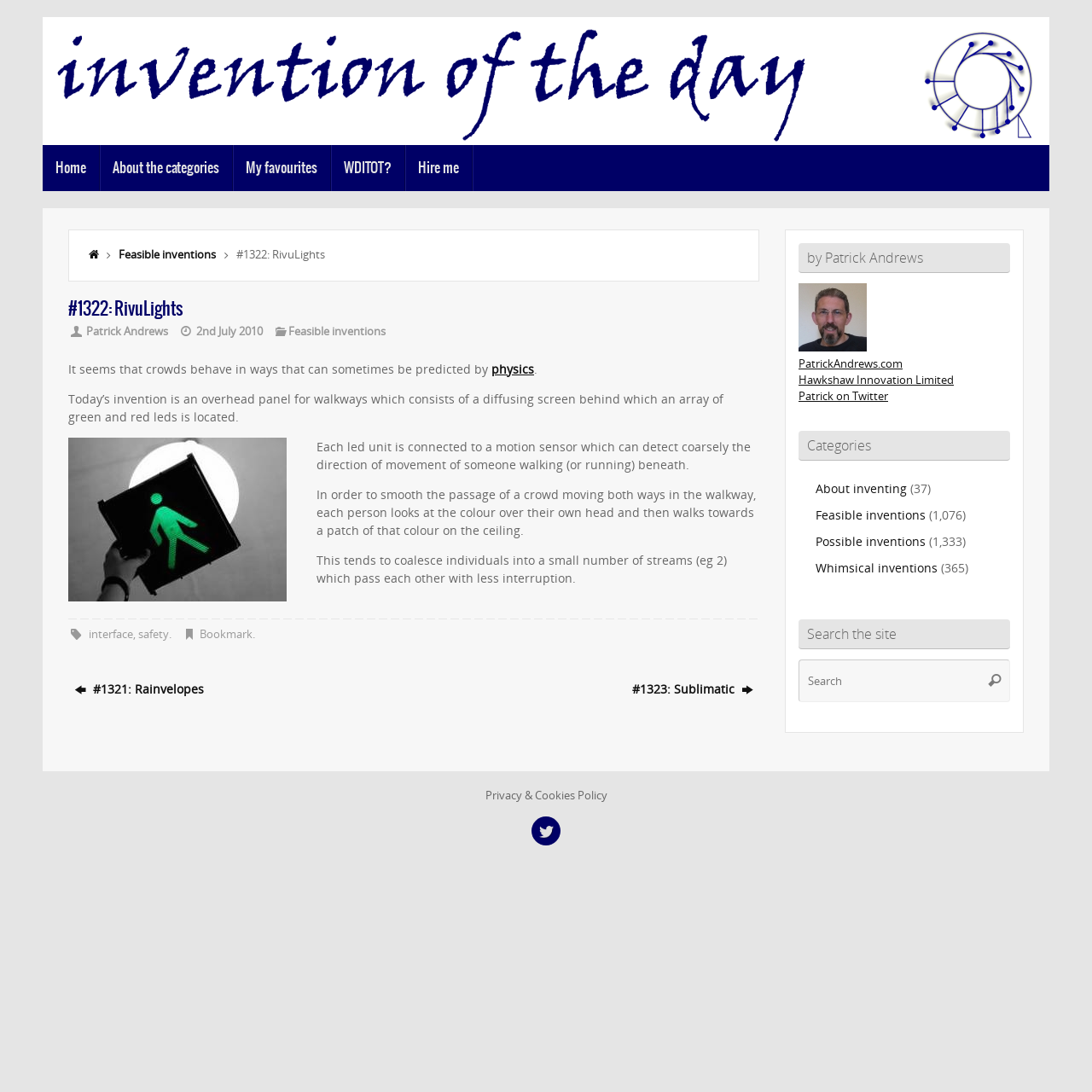Locate the bounding box of the UI element with the following description: "physics".

[0.45, 0.33, 0.489, 0.345]